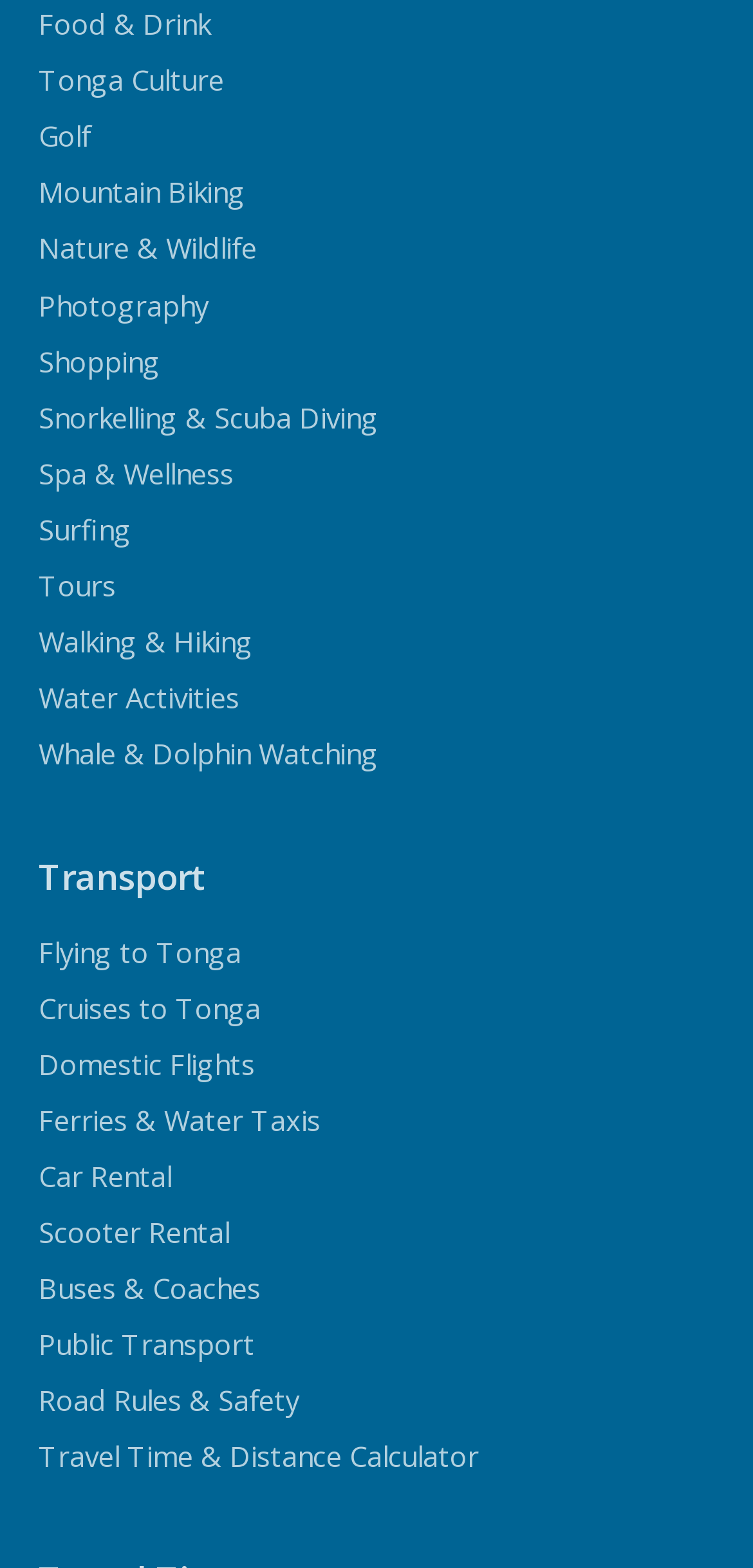Identify the bounding box for the UI element that is described as follows: "Walking & Hiking".

[0.051, 0.396, 0.336, 0.421]